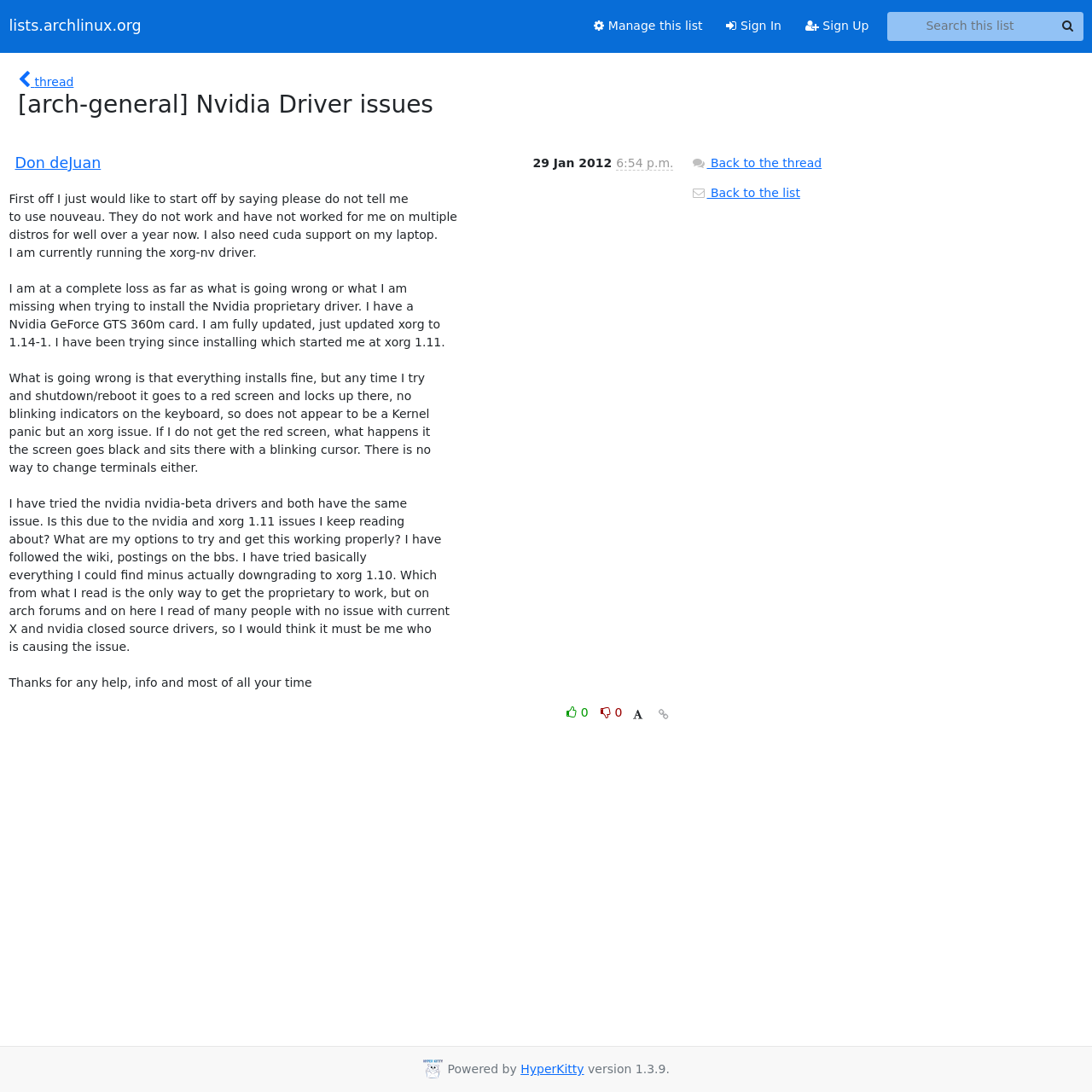Predict the bounding box for the UI component with the following description: "Don deJuan".

[0.014, 0.141, 0.092, 0.157]